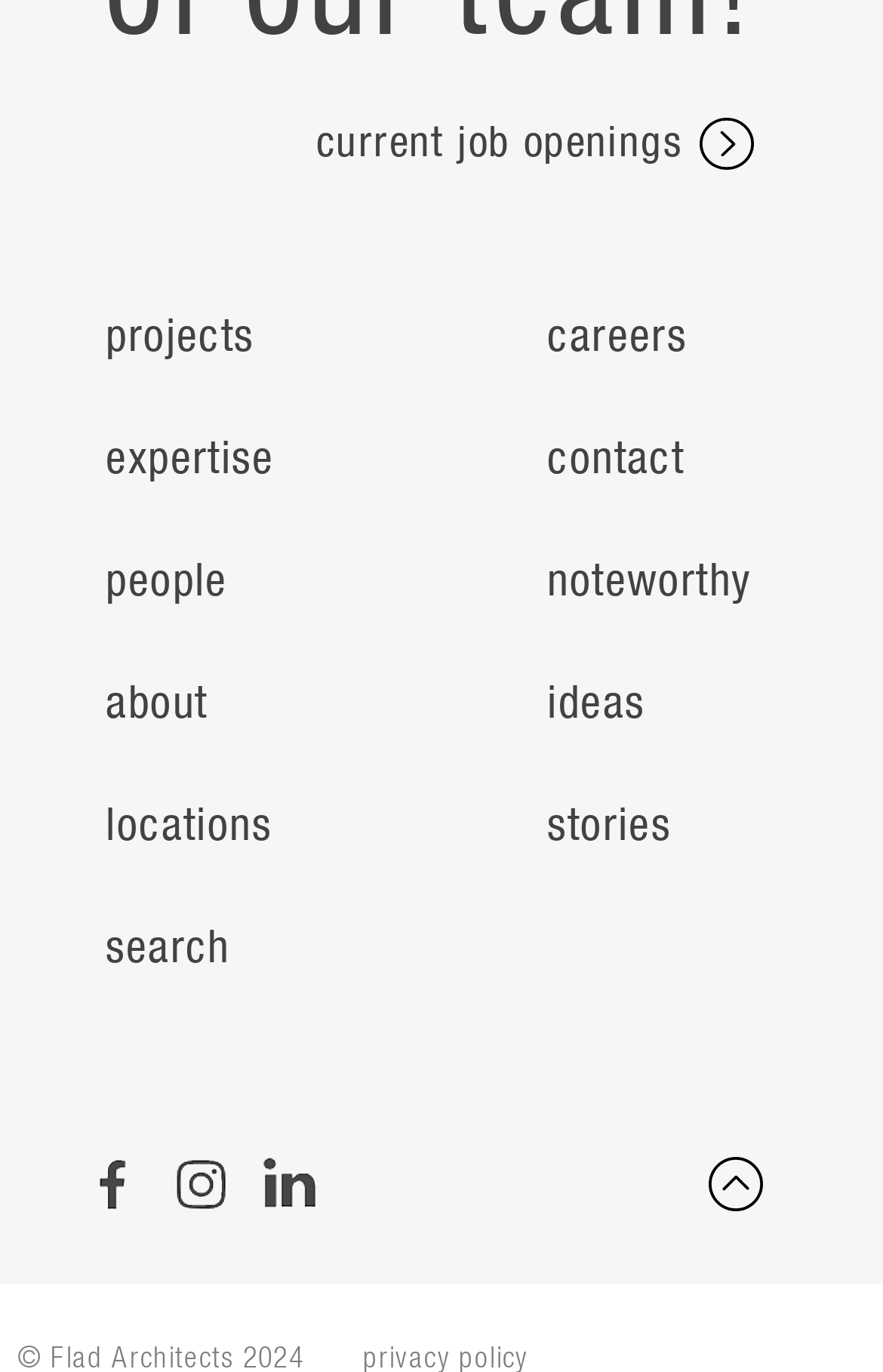Please identify the coordinates of the bounding box that should be clicked to fulfill this instruction: "visit Facebook page".

[0.06, 0.844, 0.16, 0.883]